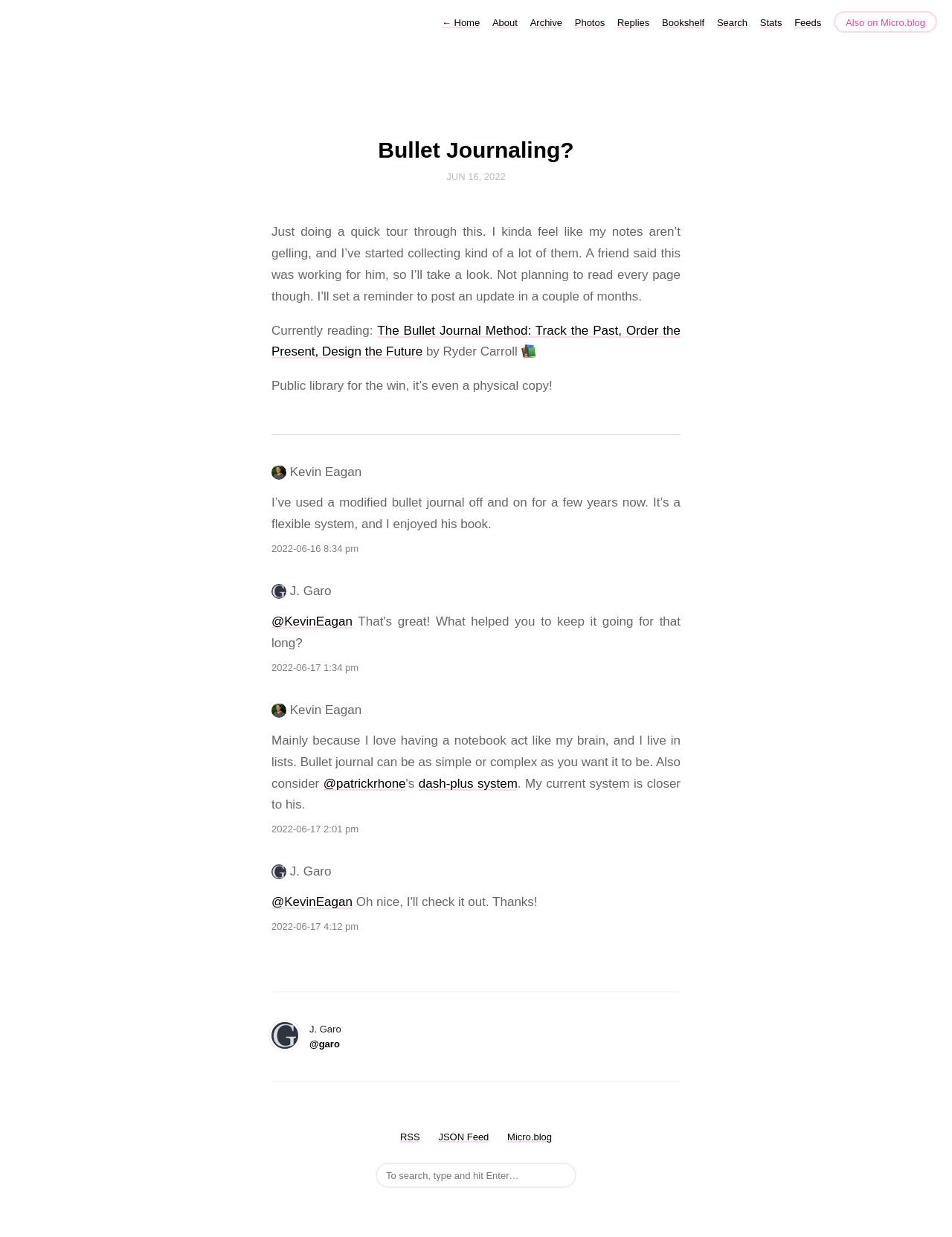Analyze the image and deliver a detailed answer to the question: What is the name of the system mentioned as an alternative to bullet journaling?

The answer can be found in the text 'Also consider @patrickrhone dash-plus system.' which is a link on the webpage.